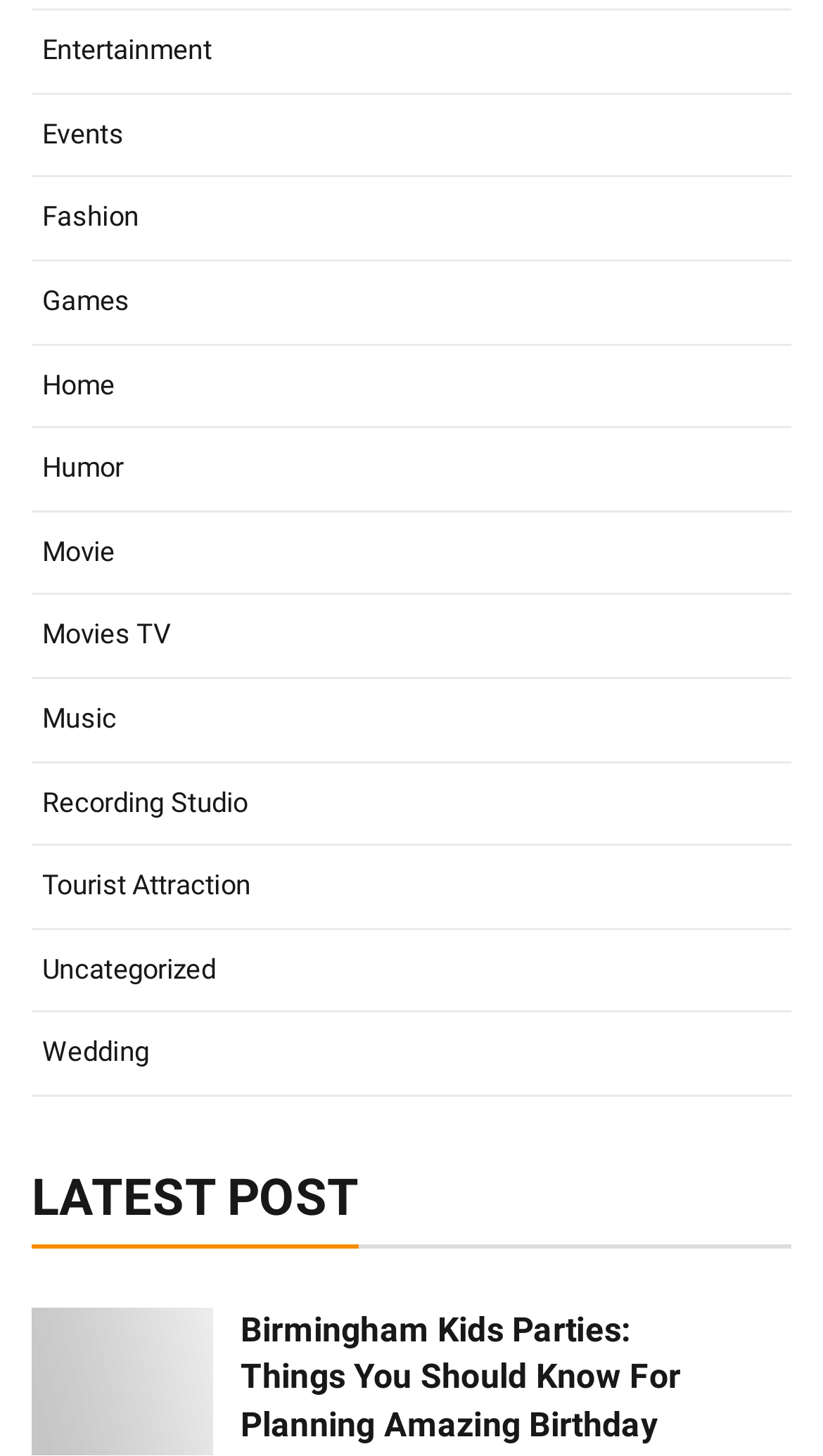Identify the bounding box coordinates of the section that should be clicked to achieve the task described: "View Birmingham Kids Parties article".

[0.038, 0.898, 0.259, 0.999]